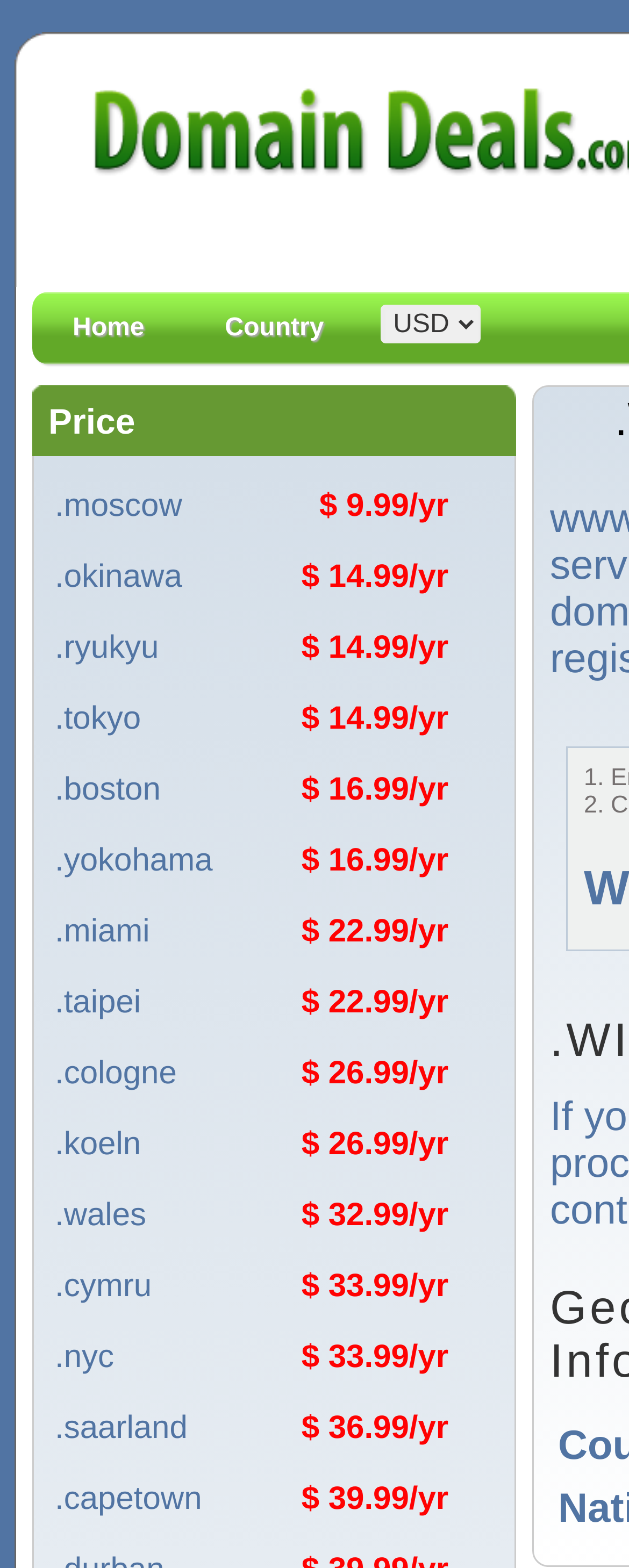Present a detailed account of what is displayed on the webpage.

The webpage is about domain name registration, specifically for geographic domains. At the top, there are two links, "Home" and "Country", positioned side by side. Below them, there is a combobox with a dropdown menu containing a list of geographic domains, each with its corresponding price per year. The list is organized into rows, with each row containing a domain name and its price. There are 13 rows in total, with domains such as ".moscow", ".okinawa", ".tokyo", and ".boston", among others. Each domain name is a link, and its price is displayed next to it. The prices range from $9.99 to $39.99 per year. To the right of the combobox, there is a small image.